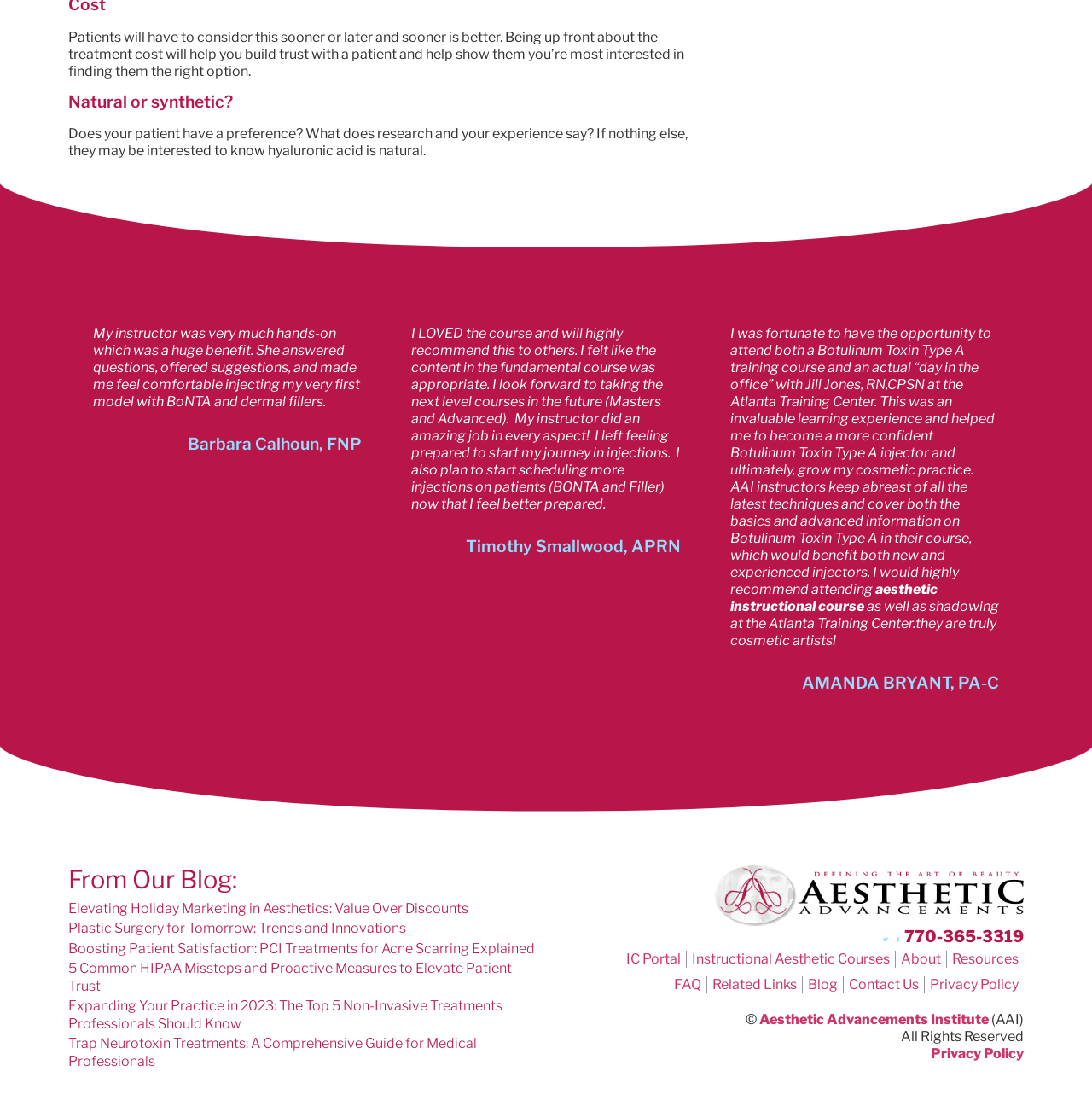What is the name of the institute mentioned in the logo?
Refer to the image and provide a one-word or short phrase answer.

Aesthetic Advancements Institute